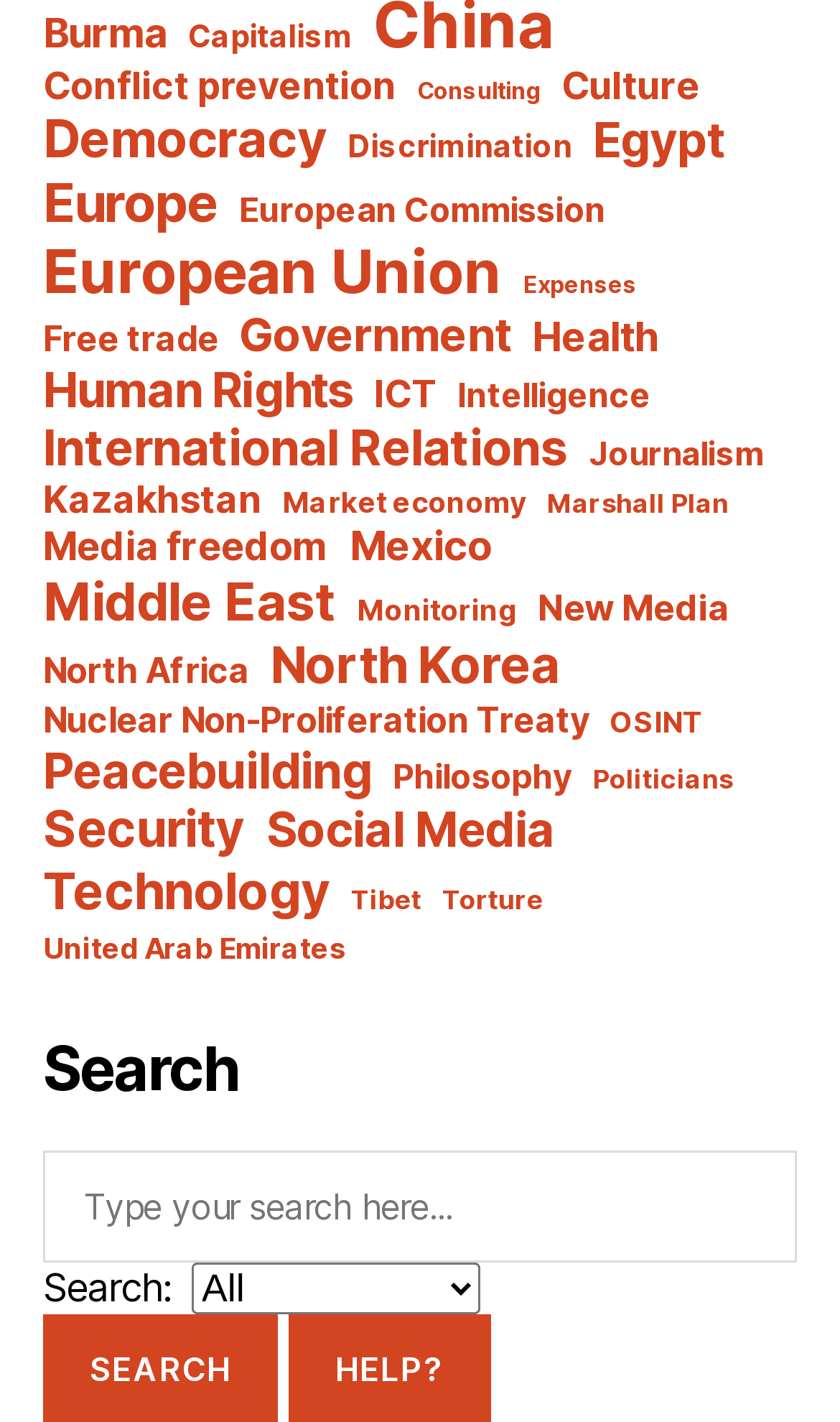Is there a search function on this webpage?
Using the image, provide a concise answer in one word or a short phrase.

Yes